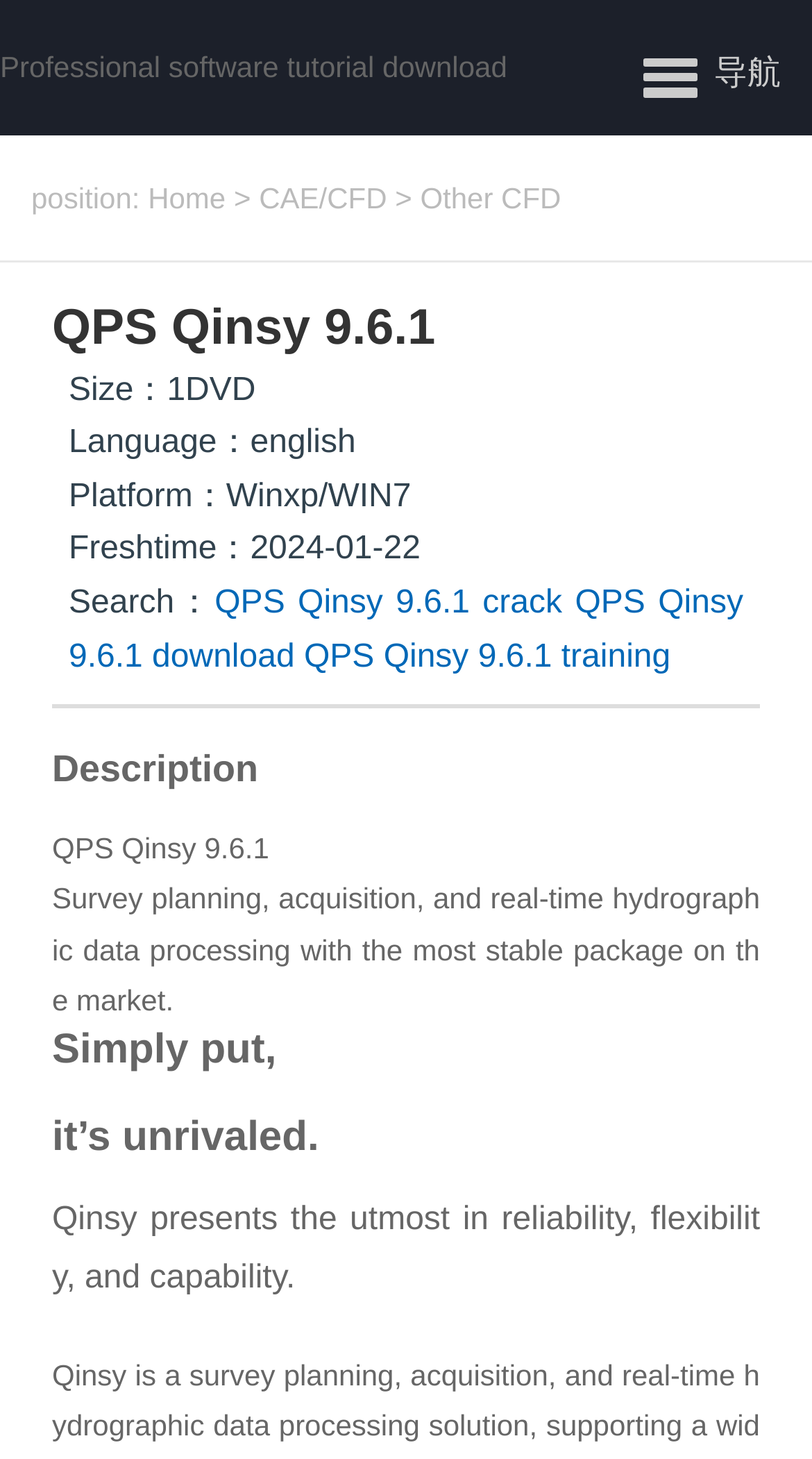Determine the bounding box coordinates of the element that should be clicked to execute the following command: "View CAE/CFD".

[0.319, 0.124, 0.476, 0.147]